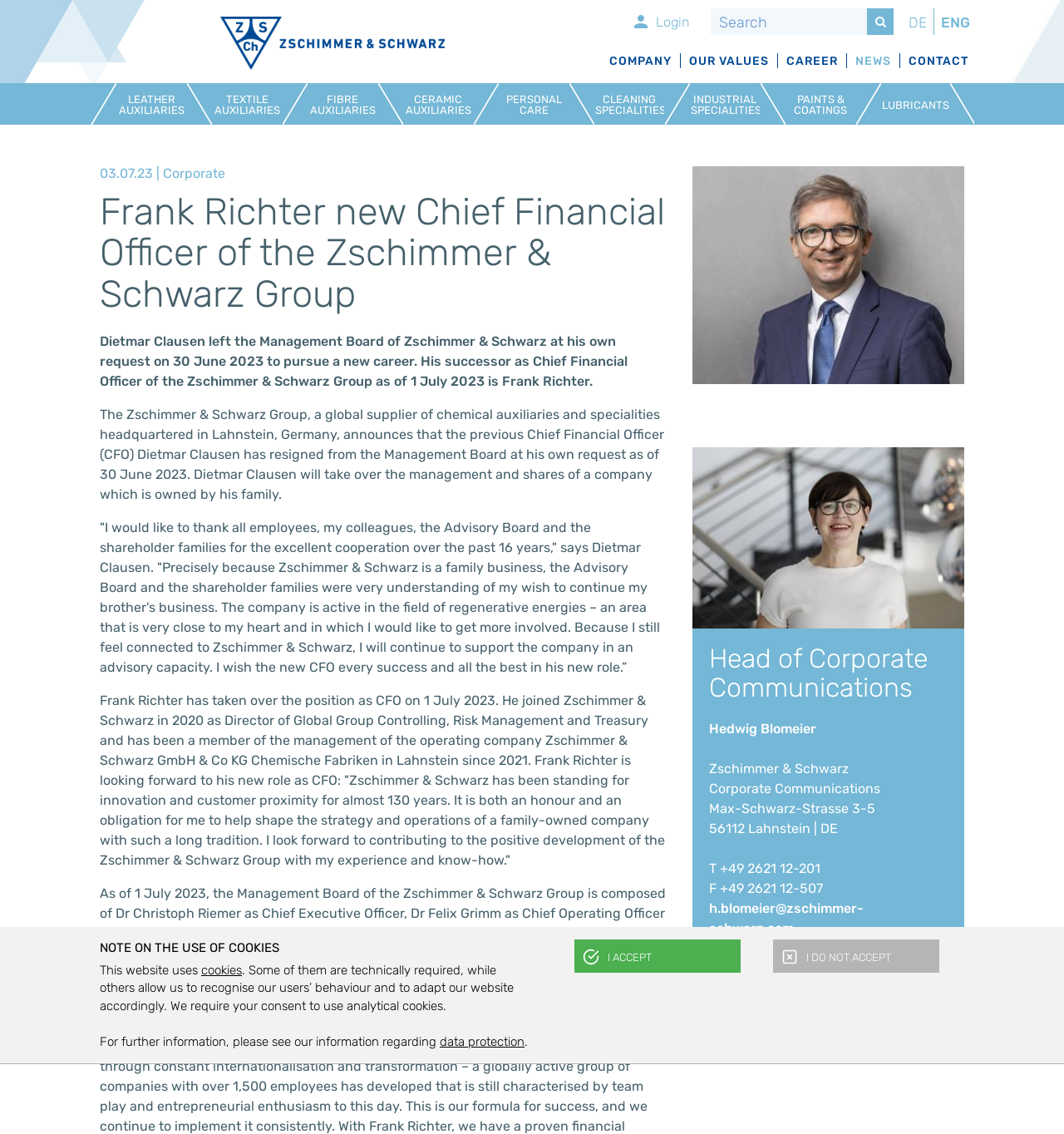Please identify the bounding box coordinates of the area I need to click to accomplish the following instruction: "View NEWS".

[0.796, 0.047, 0.846, 0.06]